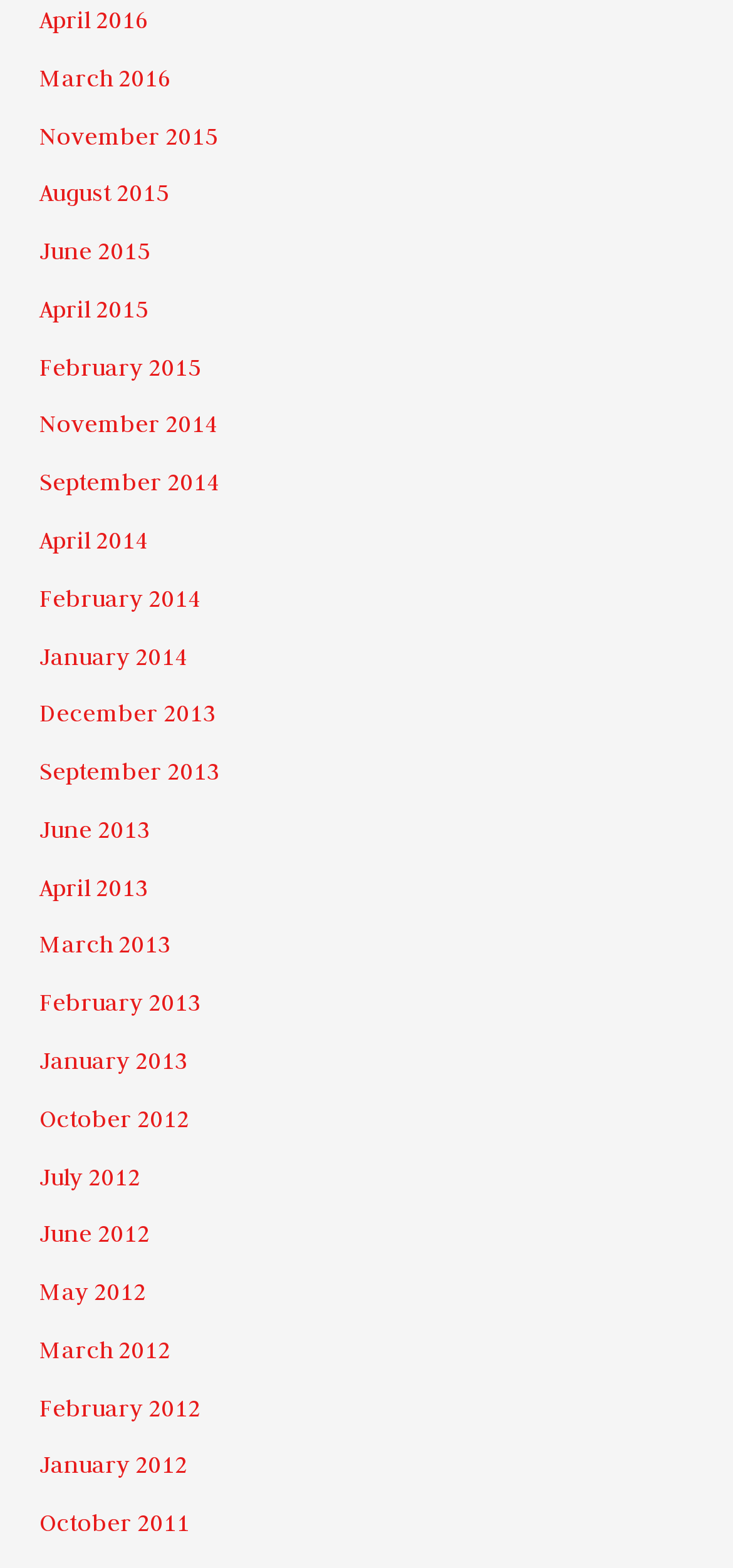Locate the bounding box coordinates of the element you need to click to accomplish the task described by this instruction: "Register for the 2023-2024 course".

None